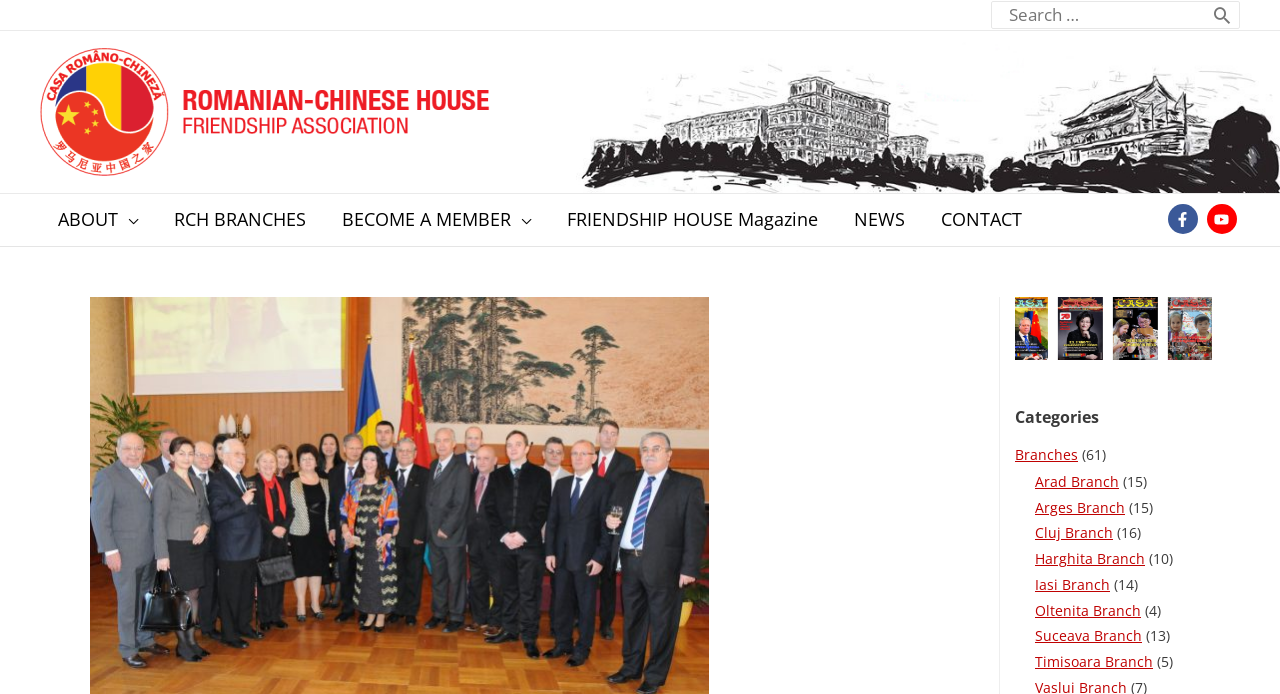What is the purpose of the search box?
Based on the screenshot, give a detailed explanation to answer the question.

The search box is located at the top of the webpage, and it has a label 'Search for:' and a button 'Search'. This suggests that the user can input keywords or phrases to search for specific content within the webpage.